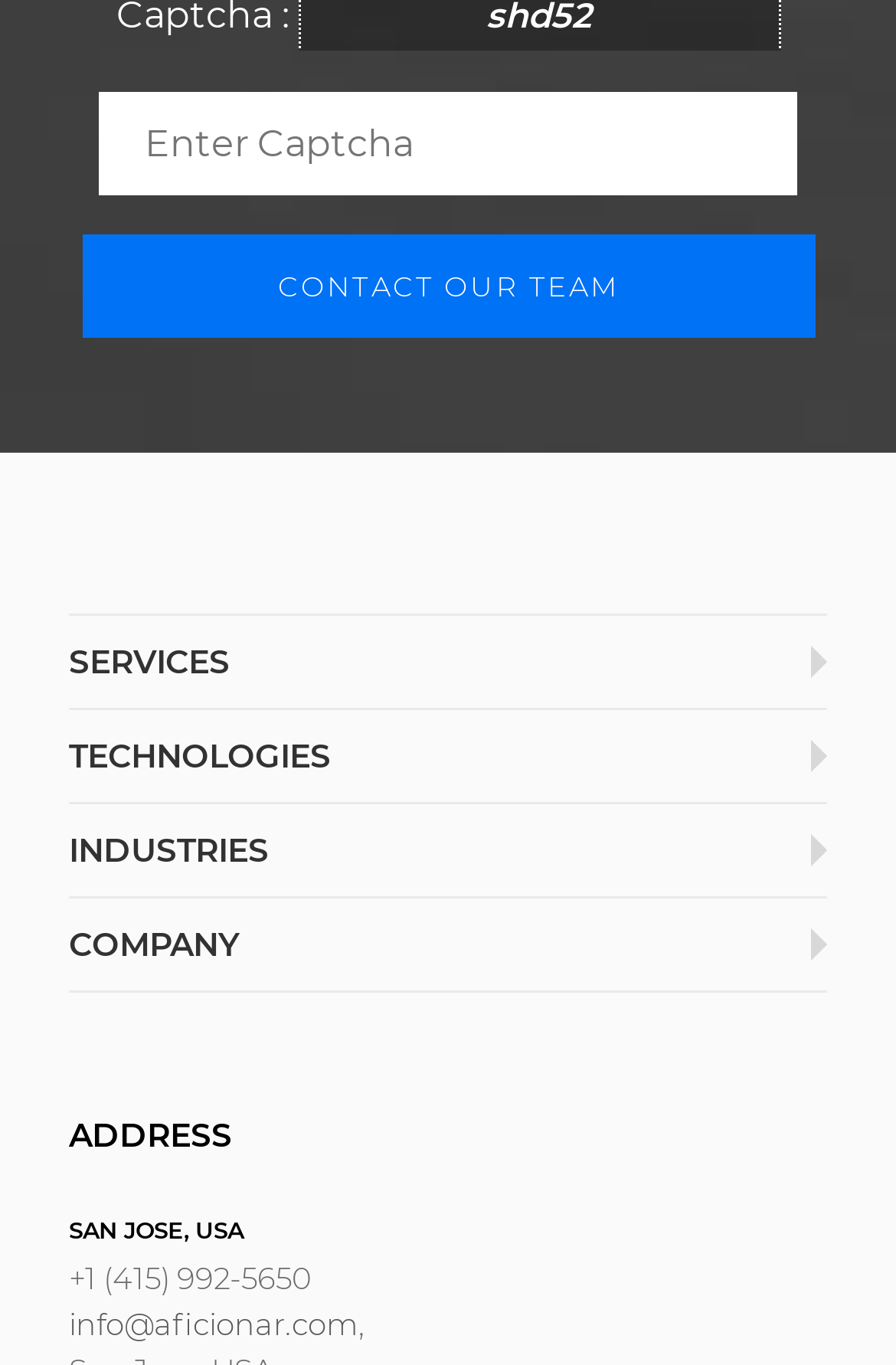Can you show the bounding box coordinates of the region to click on to complete the task described in the instruction: "Learn about dedicated team"?

[0.103, 0.531, 0.377, 0.558]